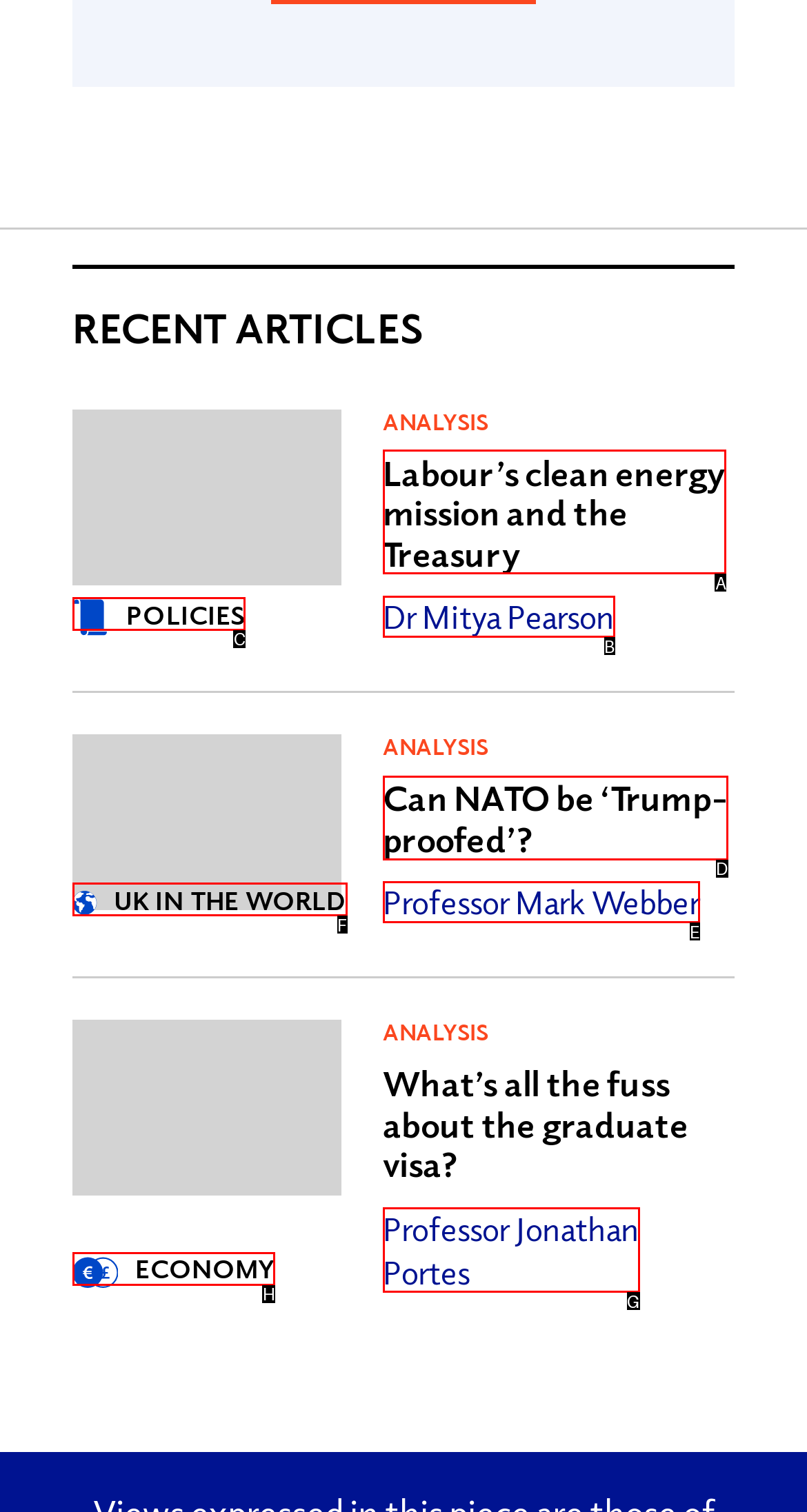Specify which HTML element I should click to complete this instruction: Learn about UK IN THE WORLD Answer with the letter of the relevant option.

F